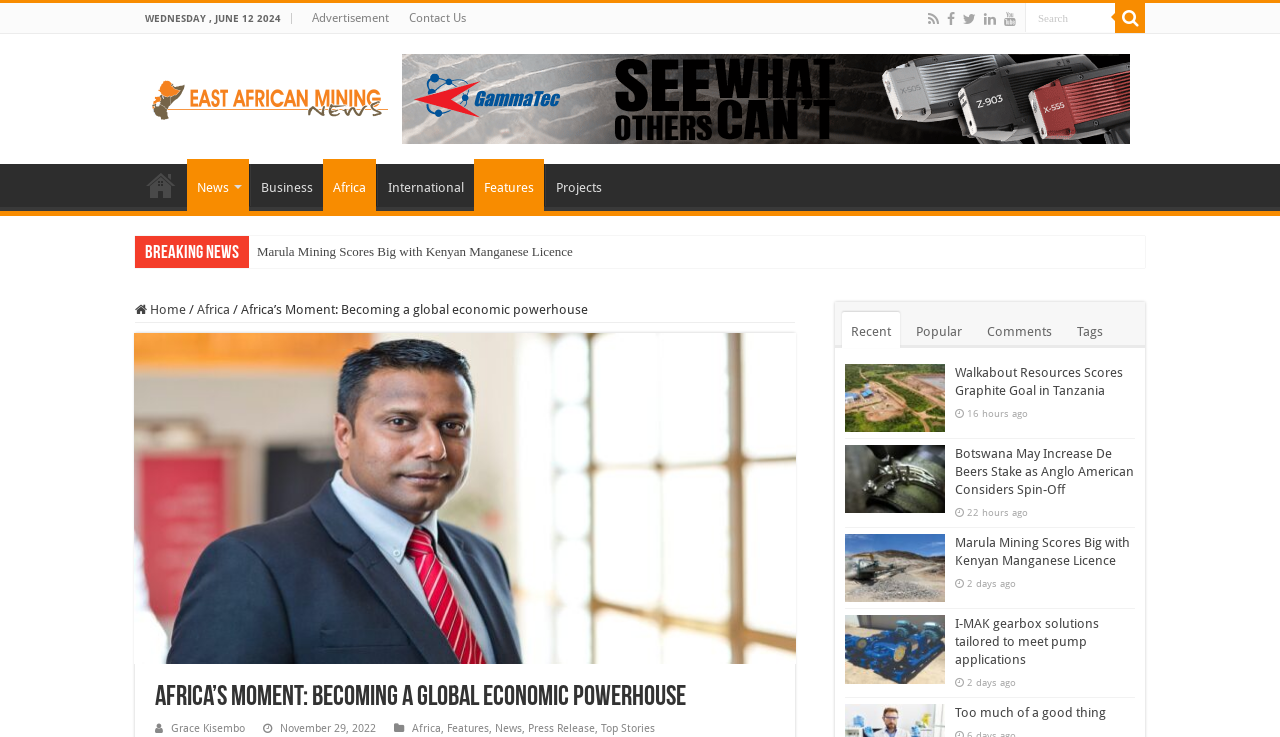Could you indicate the bounding box coordinates of the region to click in order to complete this instruction: "Go to Home page".

[0.105, 0.223, 0.146, 0.28]